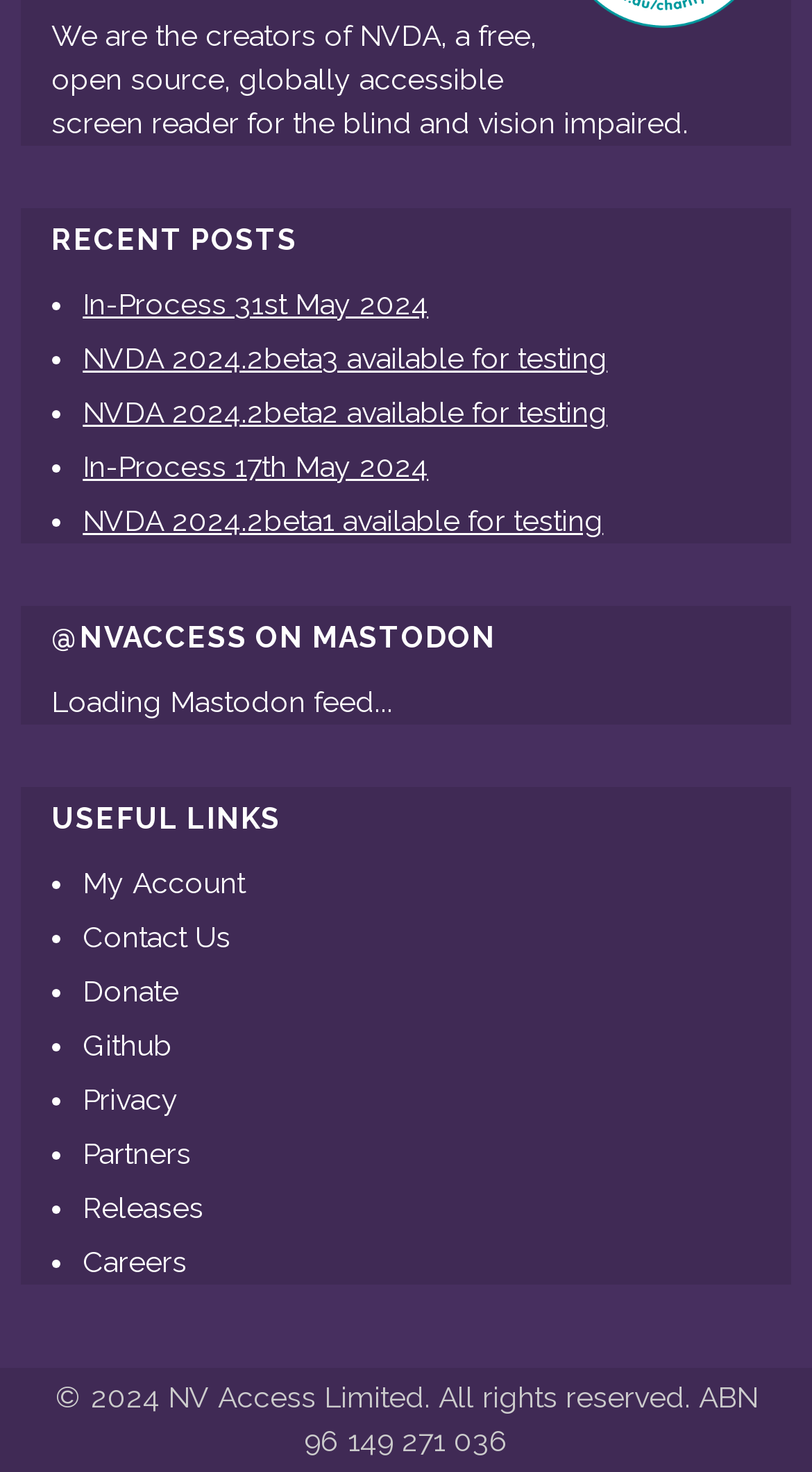Can you show the bounding box coordinates of the region to click on to complete the task described in the instruction: "Read about NVDA 2024.2beta3"?

[0.102, 0.232, 0.748, 0.255]